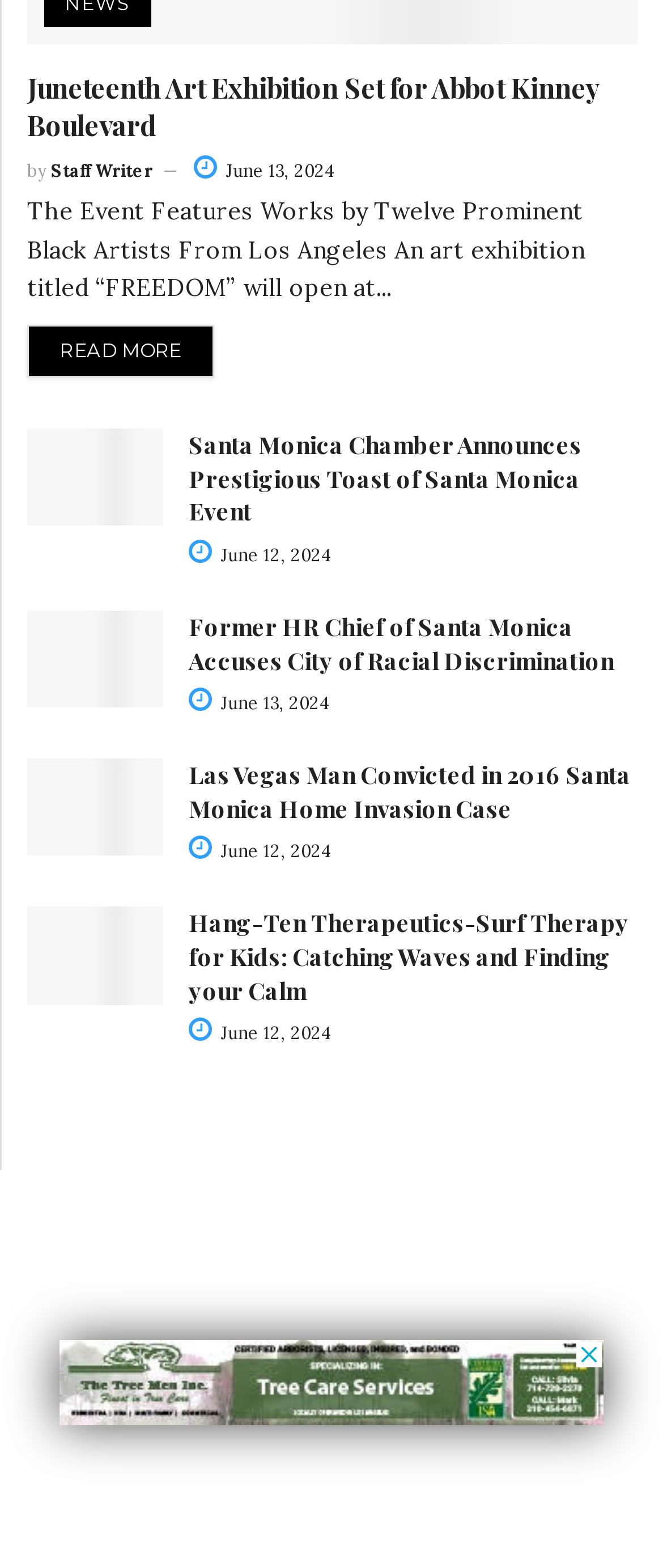What is the title of the first article?
Using the information from the image, provide a comprehensive answer to the question.

The title of the first article can be found by looking at the heading element with the text 'Juneteenth Art Exhibition Set for Abbot Kinney Boulevard' and its corresponding link element with the same text. This indicates that the article is about a Juneteenth art exhibition.